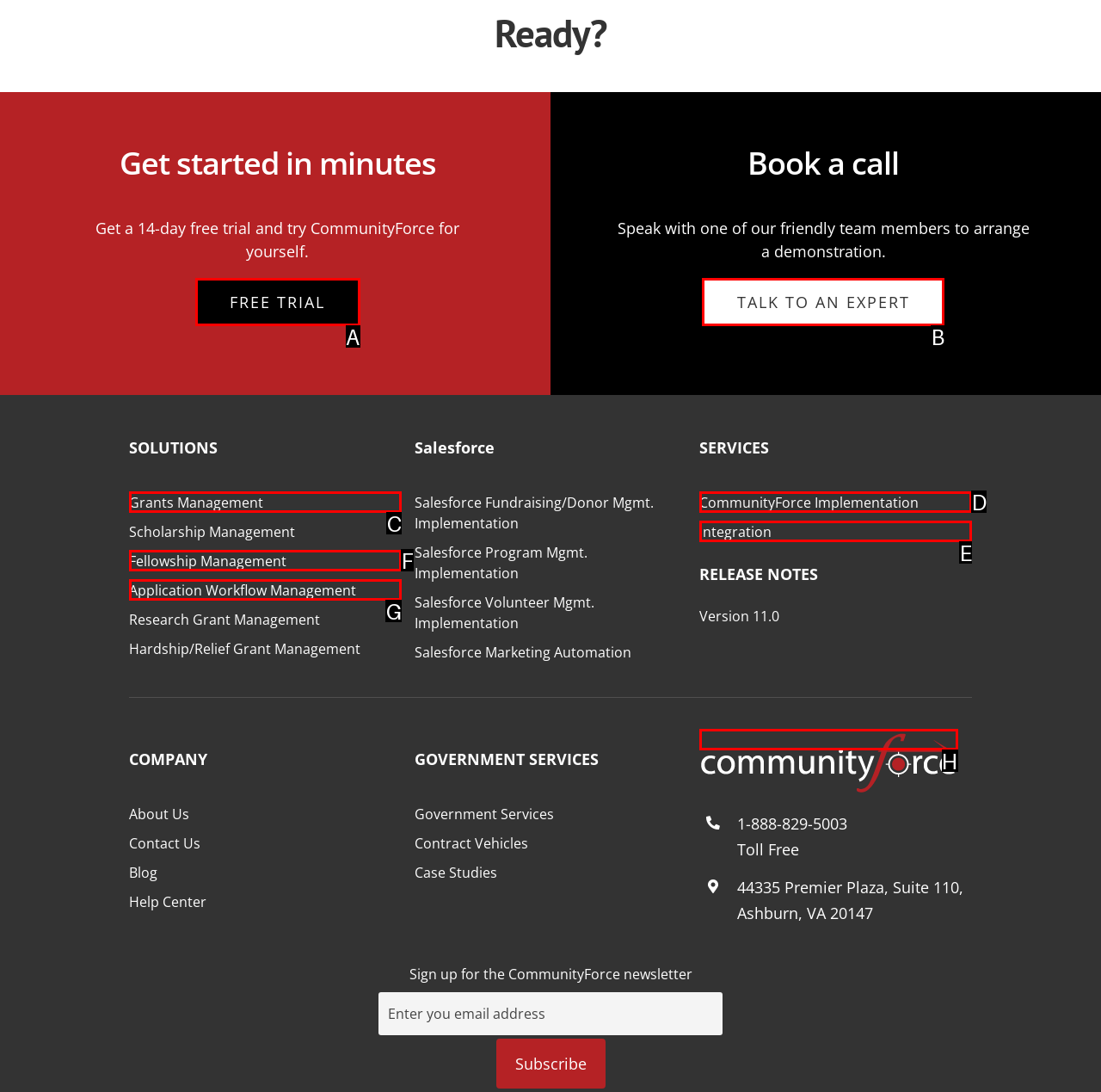Determine the option that aligns with this description: Fellowship Management
Reply with the option's letter directly.

F